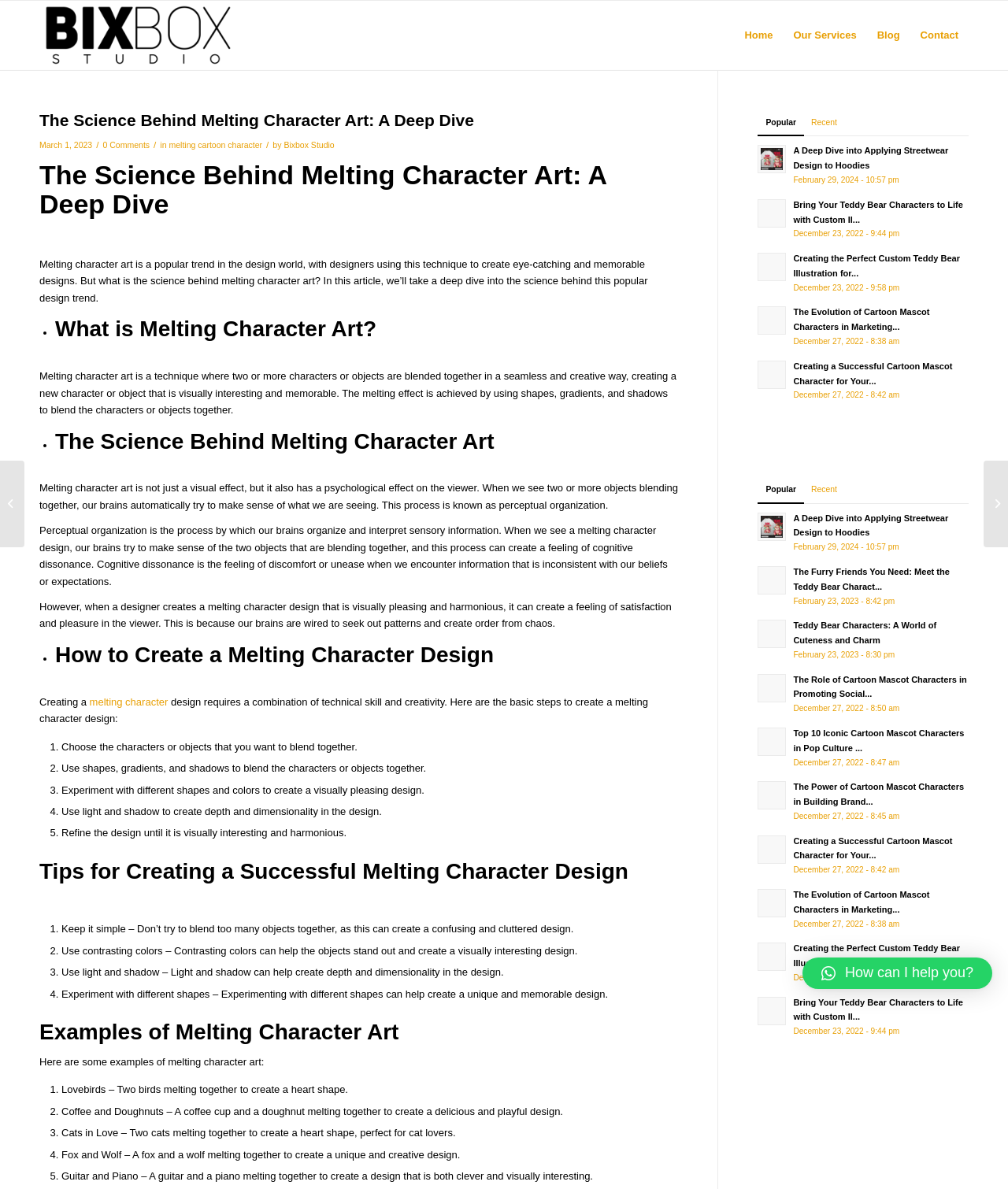Using the description: "melting cartoon character", identify the bounding box of the corresponding UI element in the screenshot.

[0.168, 0.118, 0.26, 0.126]